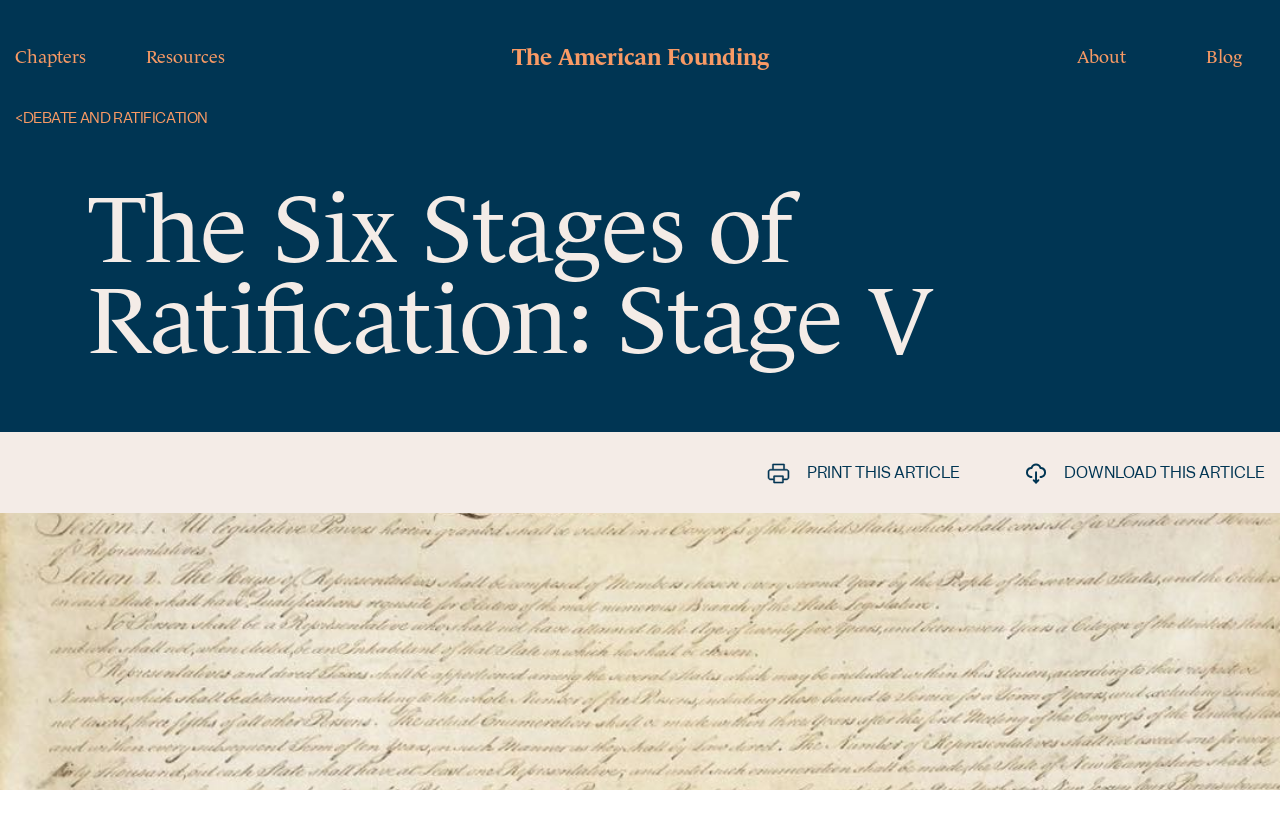Please provide the bounding box coordinates for the UI element as described: "The American Founding". The coordinates must be four floats between 0 and 1, represented as [left, top, right, bottom].

[0.4, 0.046, 0.6, 0.085]